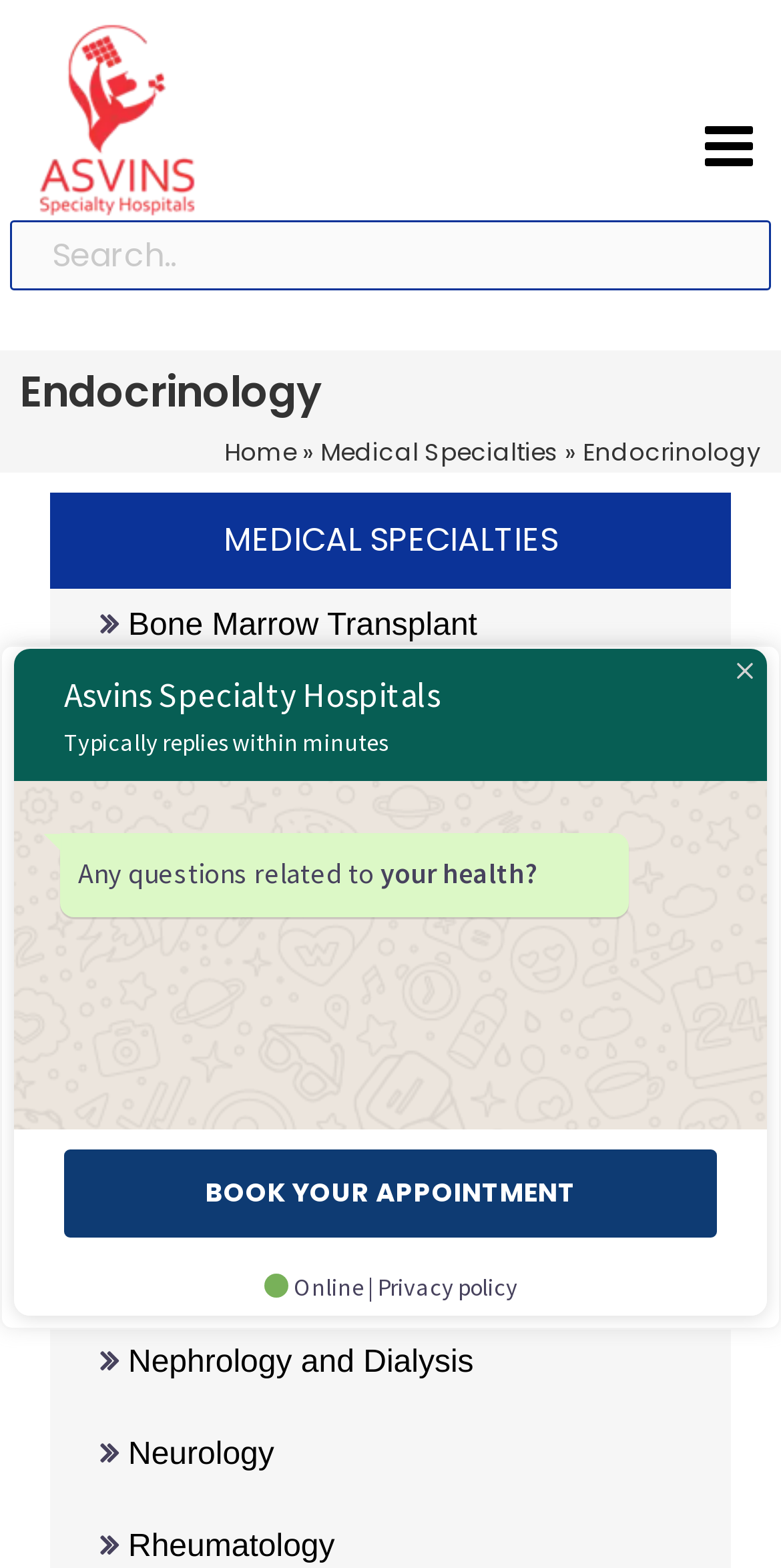What is the theme of the webpage?
Give a comprehensive and detailed explanation for the question.

The theme of the webpage can be inferred from the heading 'Endocrinology' and the content of the webpage, which suggests that the webpage is related to endocrinology and its related medical specialties.